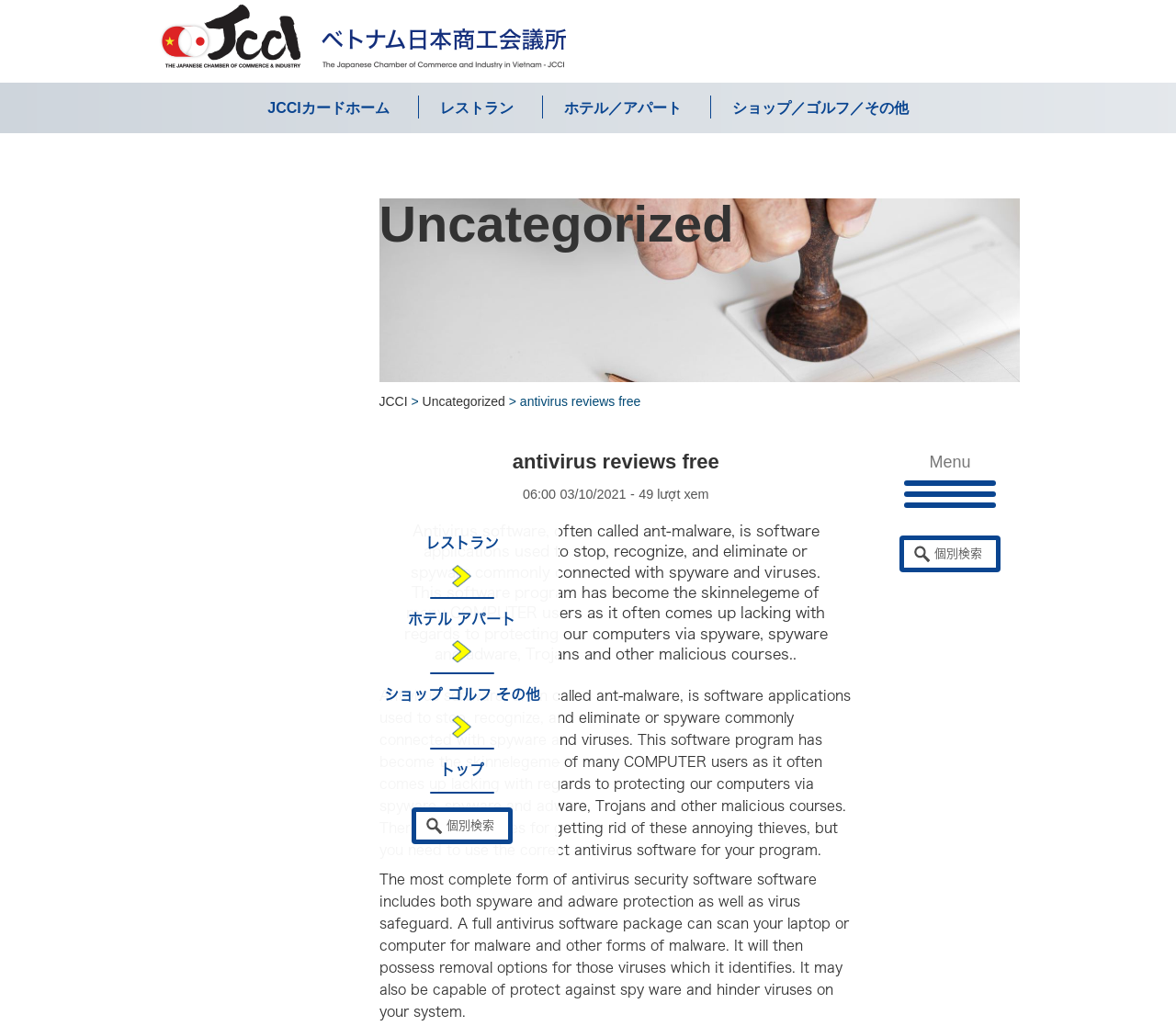Please provide the bounding box coordinates in the format (top-left x, top-left y, bottom-right x, bottom-right y). Remember, all values are floating point numbers between 0 and 1. What is the bounding box coordinate of the region described as: ショップ ゴルフ その他

[0.326, 0.666, 0.459, 0.72]